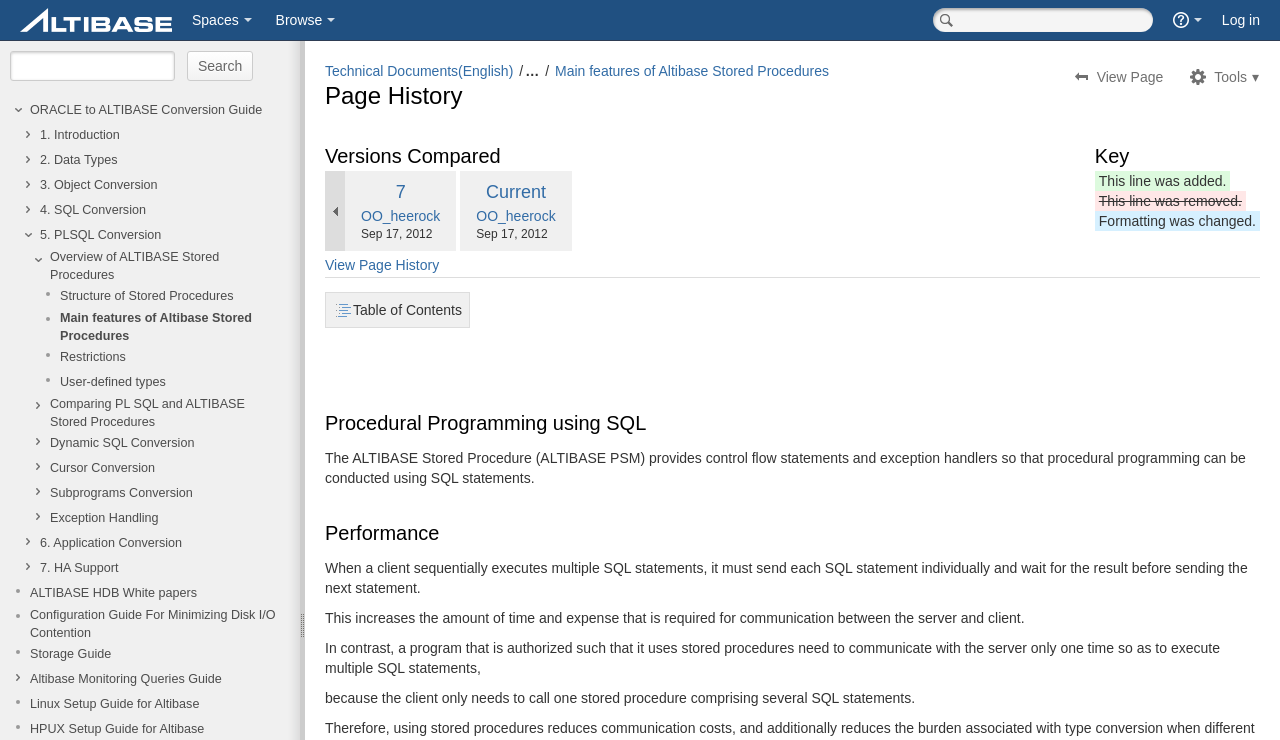What is the function of the 'Search' button?
Refer to the image and provide a concise answer in one word or phrase.

Search